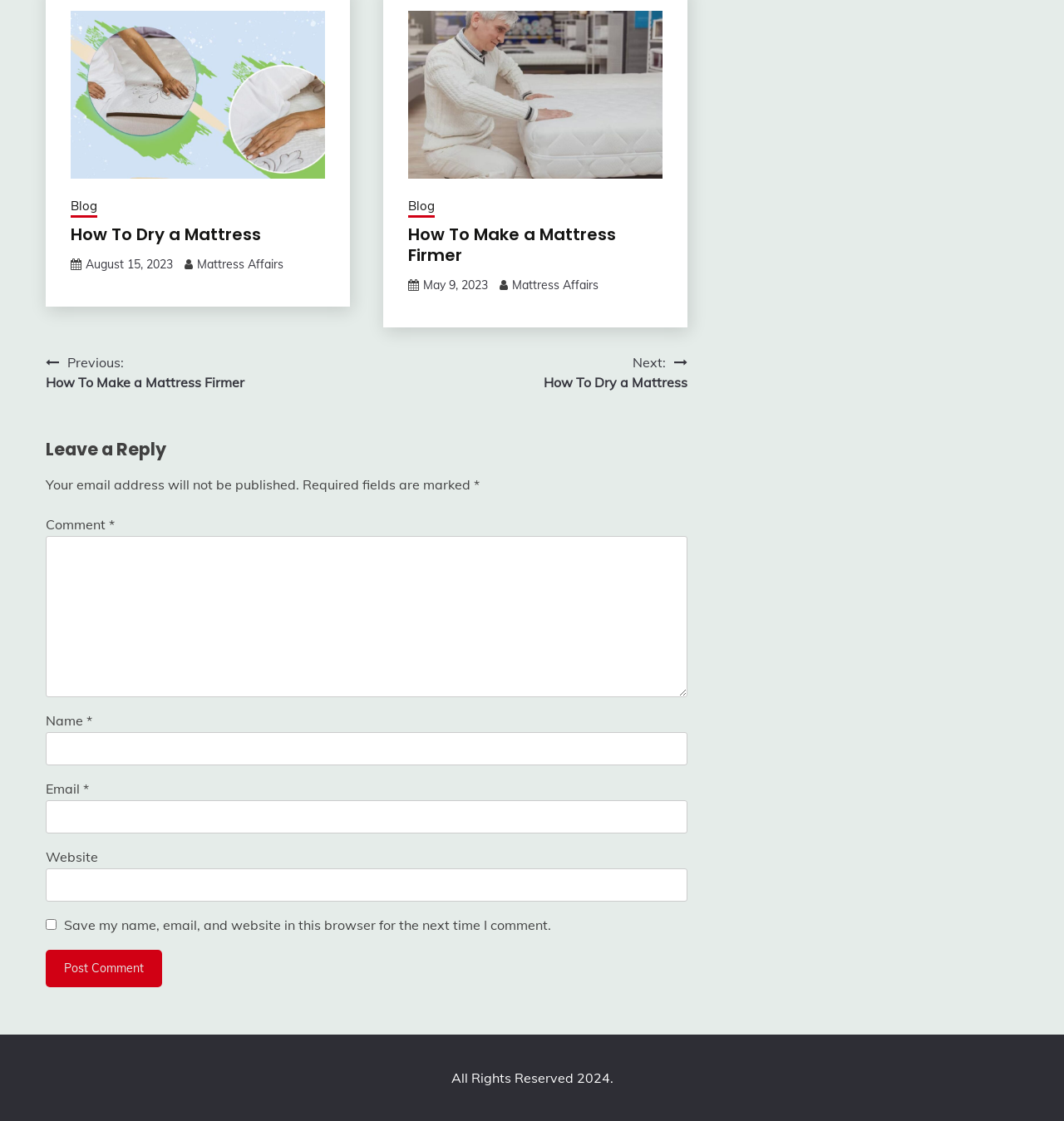What is the date of the second article?
Please craft a detailed and exhaustive response to the question.

I found the date of the second article by examining the link element with the text 'May 9, 2023' which is located below the heading of the second article.